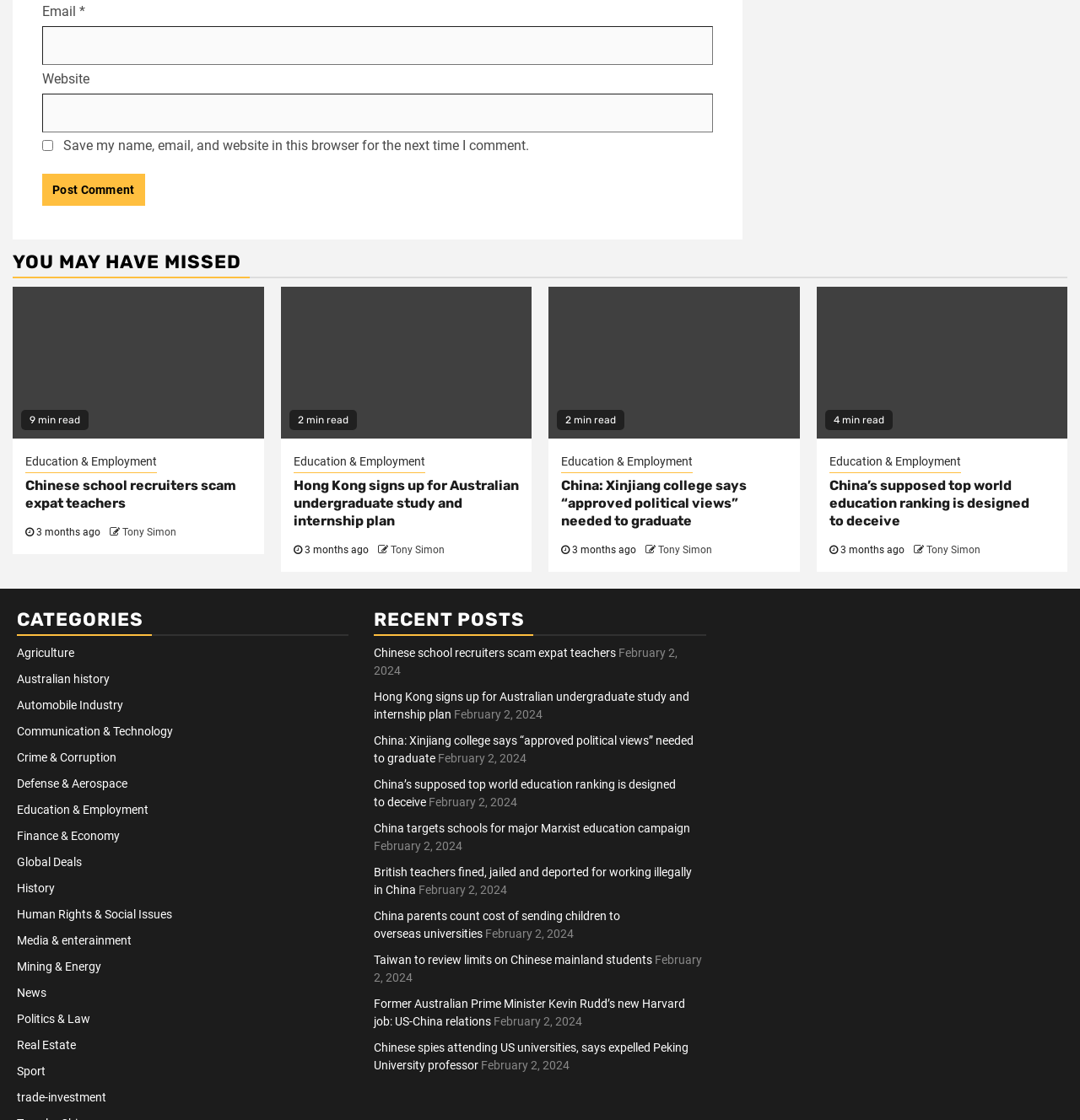What is the purpose of the checkbox?
Offer a detailed and exhaustive answer to the question.

The checkbox is located below the 'Email' and 'Website' input fields, and its label is 'Save my name, email, and website in this browser for the next time I comment.' This suggests that the purpose of the checkbox is to save the user's comment information for future use.